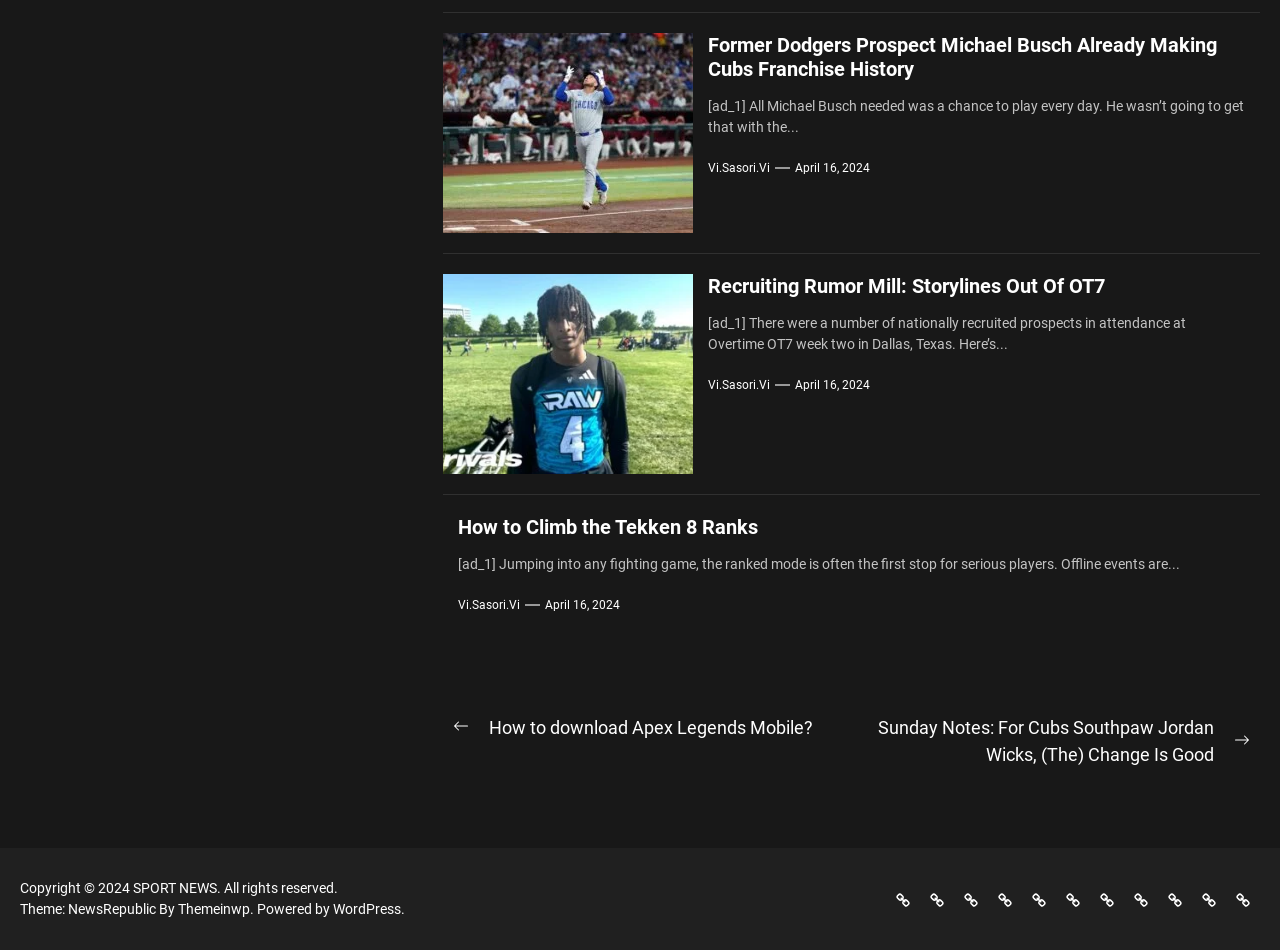Provide the bounding box coordinates of the HTML element this sentence describes: "Least News".

[0.746, 0.93, 0.771, 0.963]